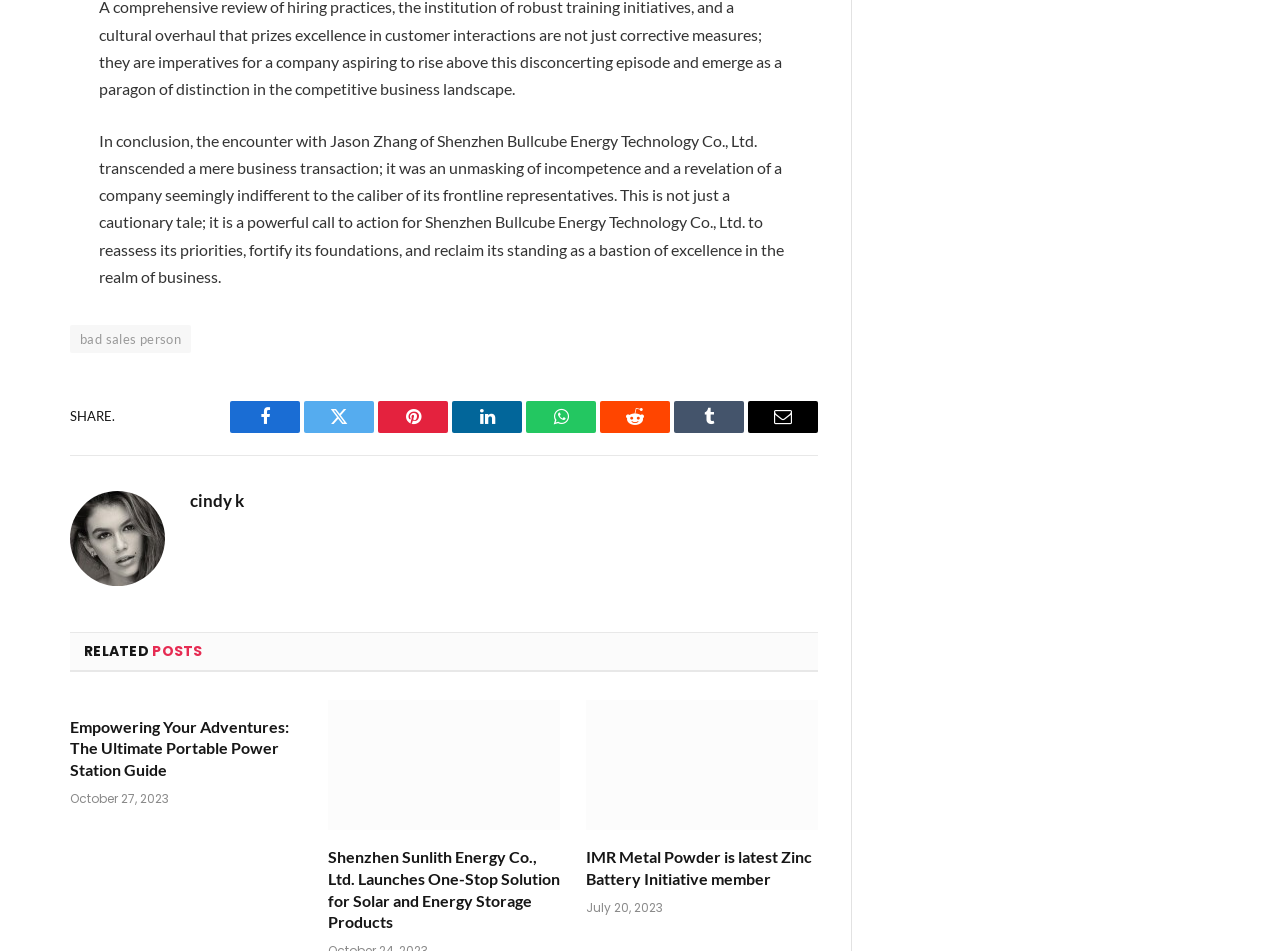What is the date of the second related post?
By examining the image, provide a one-word or phrase answer.

October 27, 2023